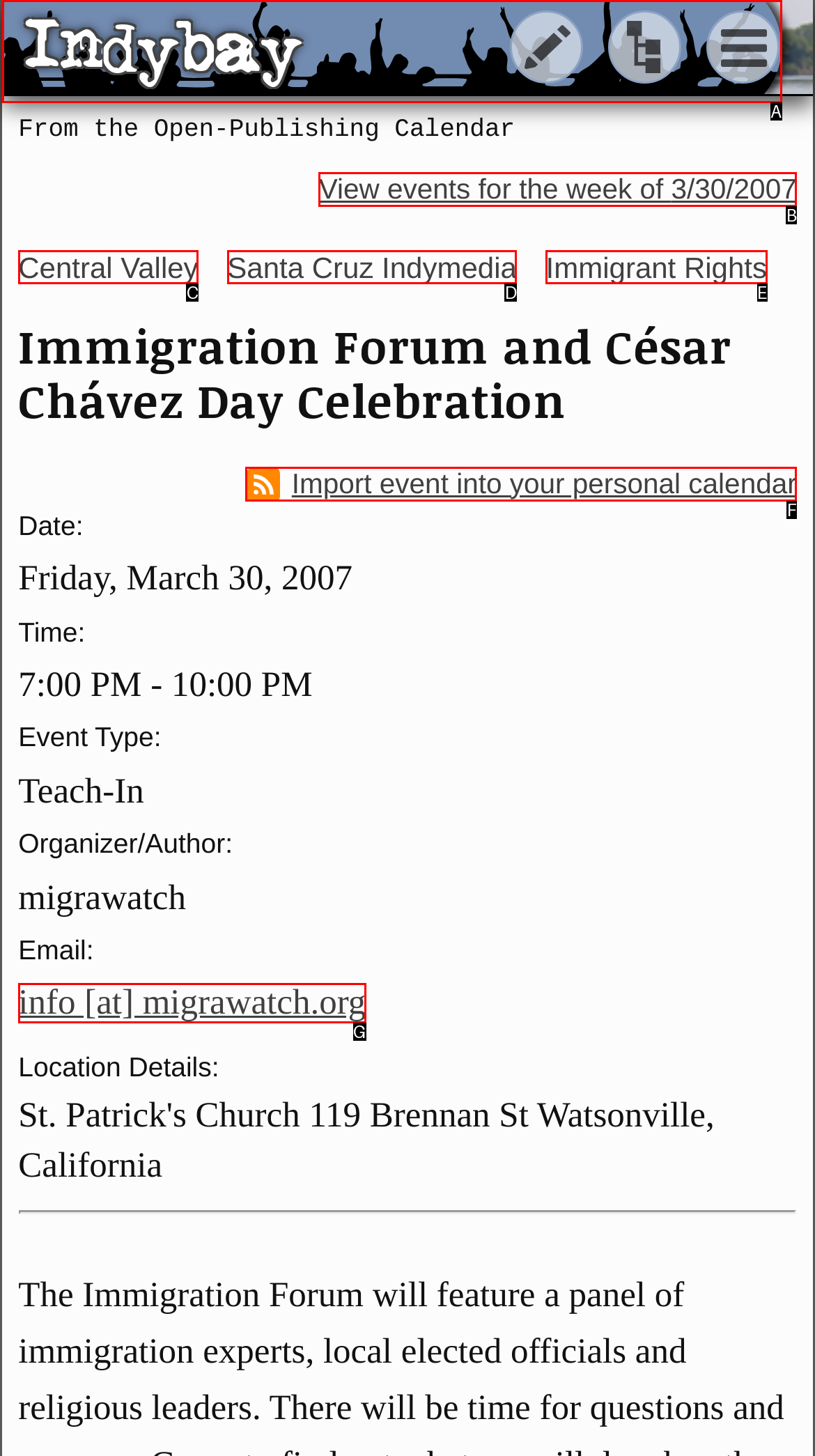From the choices provided, which HTML element best fits the description: Santa Cruz Indymedia? Answer with the appropriate letter.

D